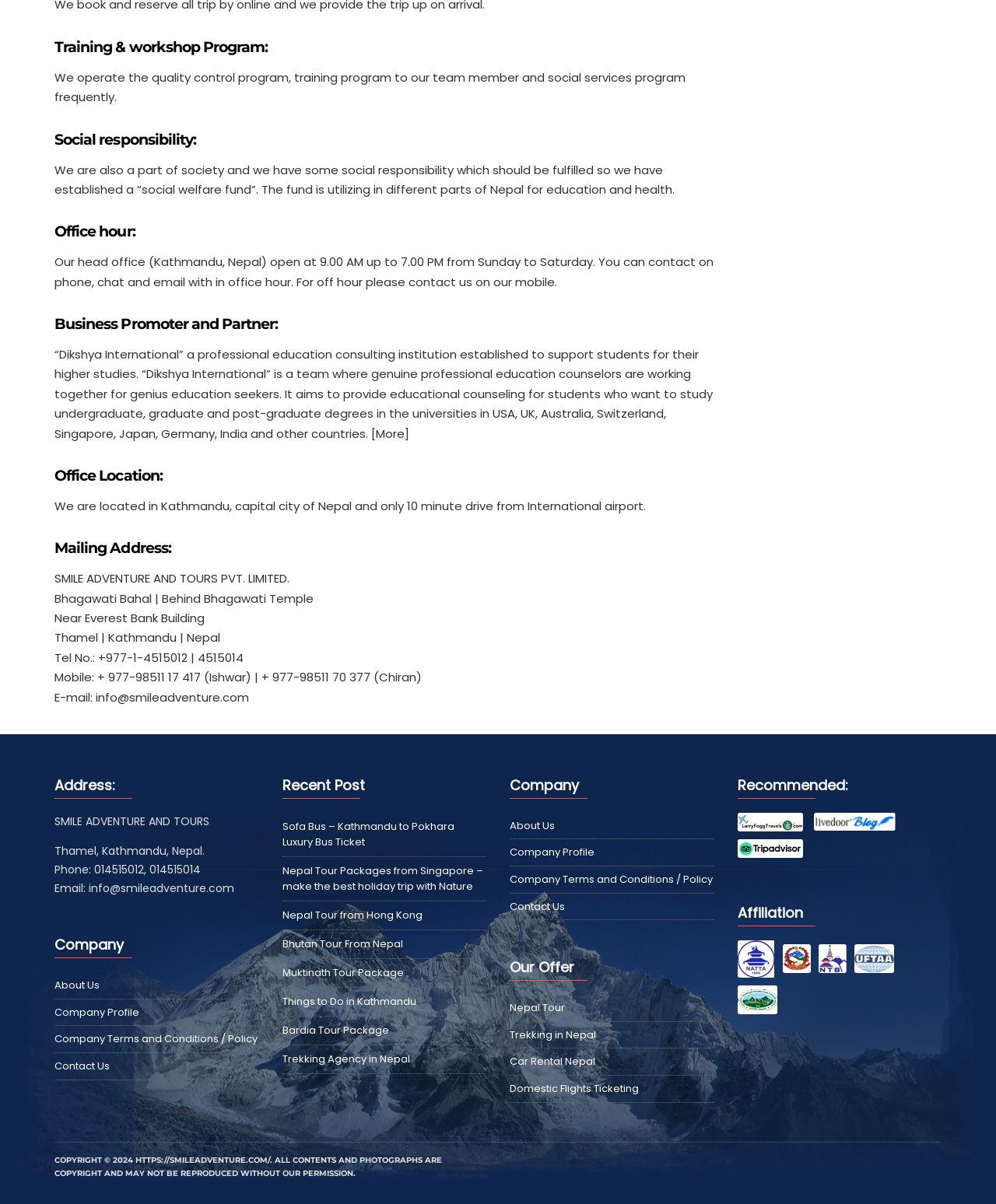Identify the bounding box coordinates of the area that should be clicked in order to complete the given instruction: "Contact through phone number +977-1-4515012". The bounding box coordinates should be four float numbers between 0 and 1, i.e., [left, top, right, bottom].

[0.055, 0.539, 0.245, 0.553]